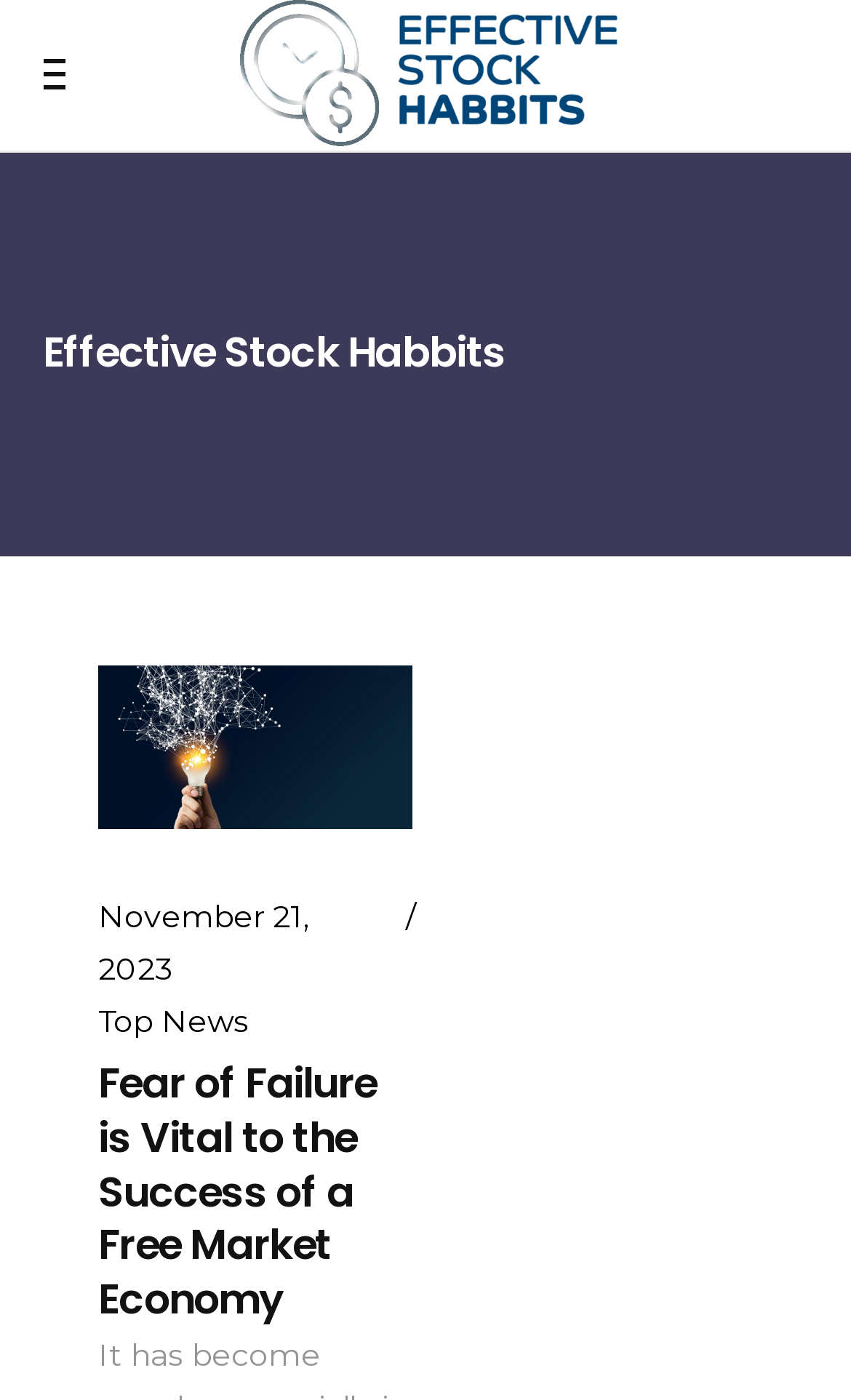What is the topic of the main heading in the webpage?
Based on the screenshot, answer the question with a single word or phrase.

Free Market Economy